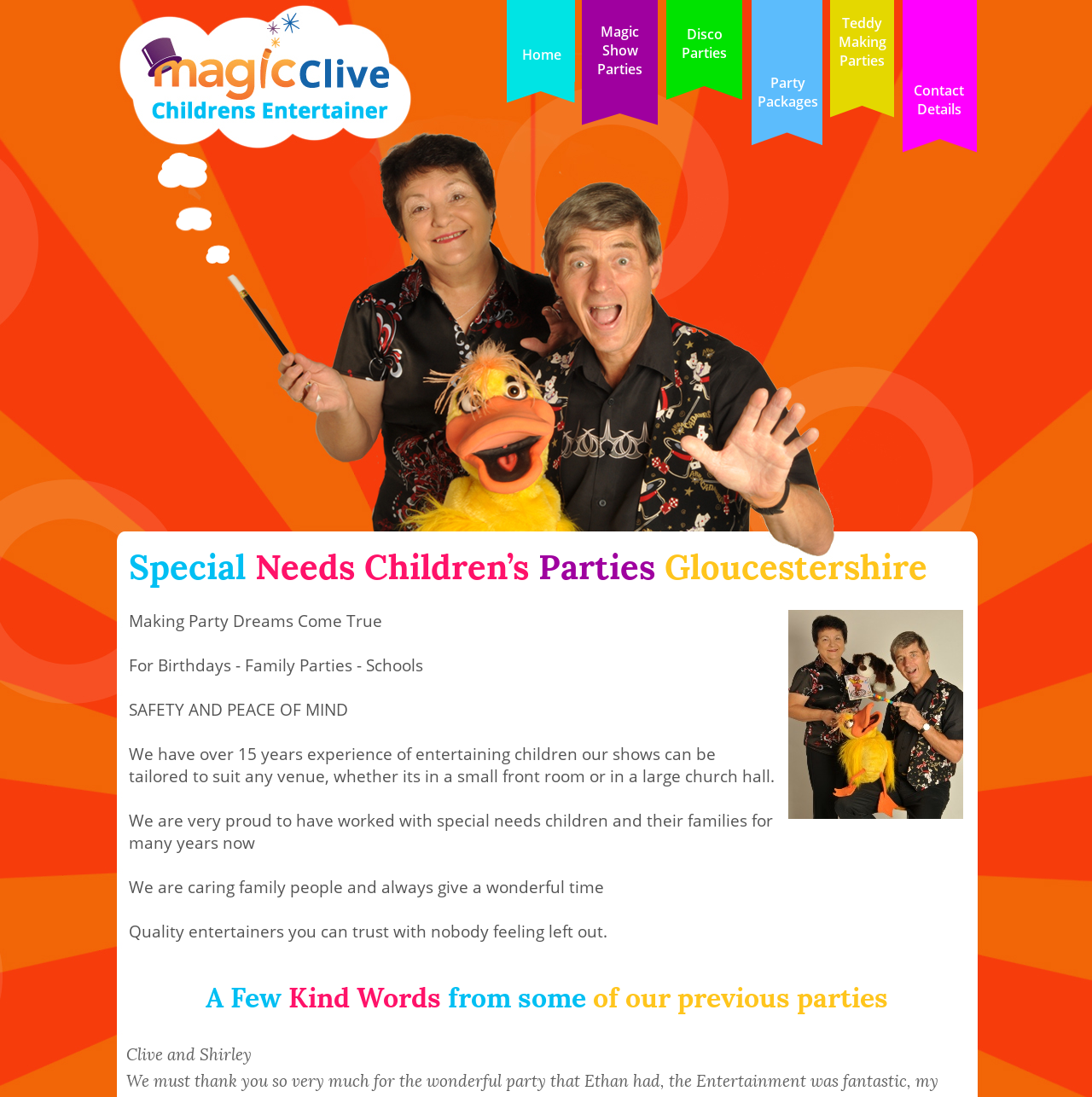Identify and provide the bounding box for the element described by: "Teddy Making Parties".

[0.768, 0.012, 0.811, 0.064]